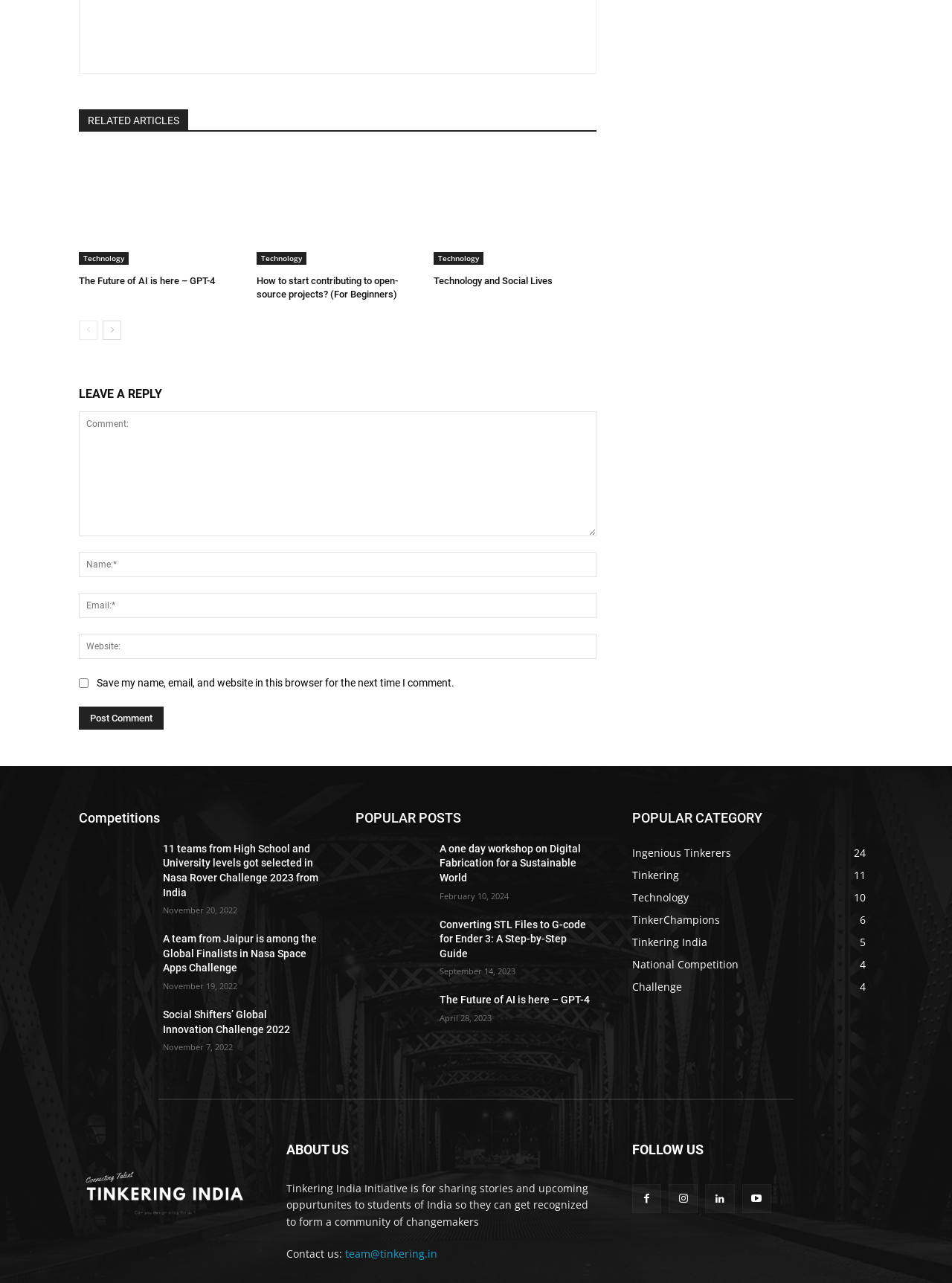What is the name of the initiative described on the webpage?
Look at the image and answer with only one word or phrase.

Tinkering India Initiative